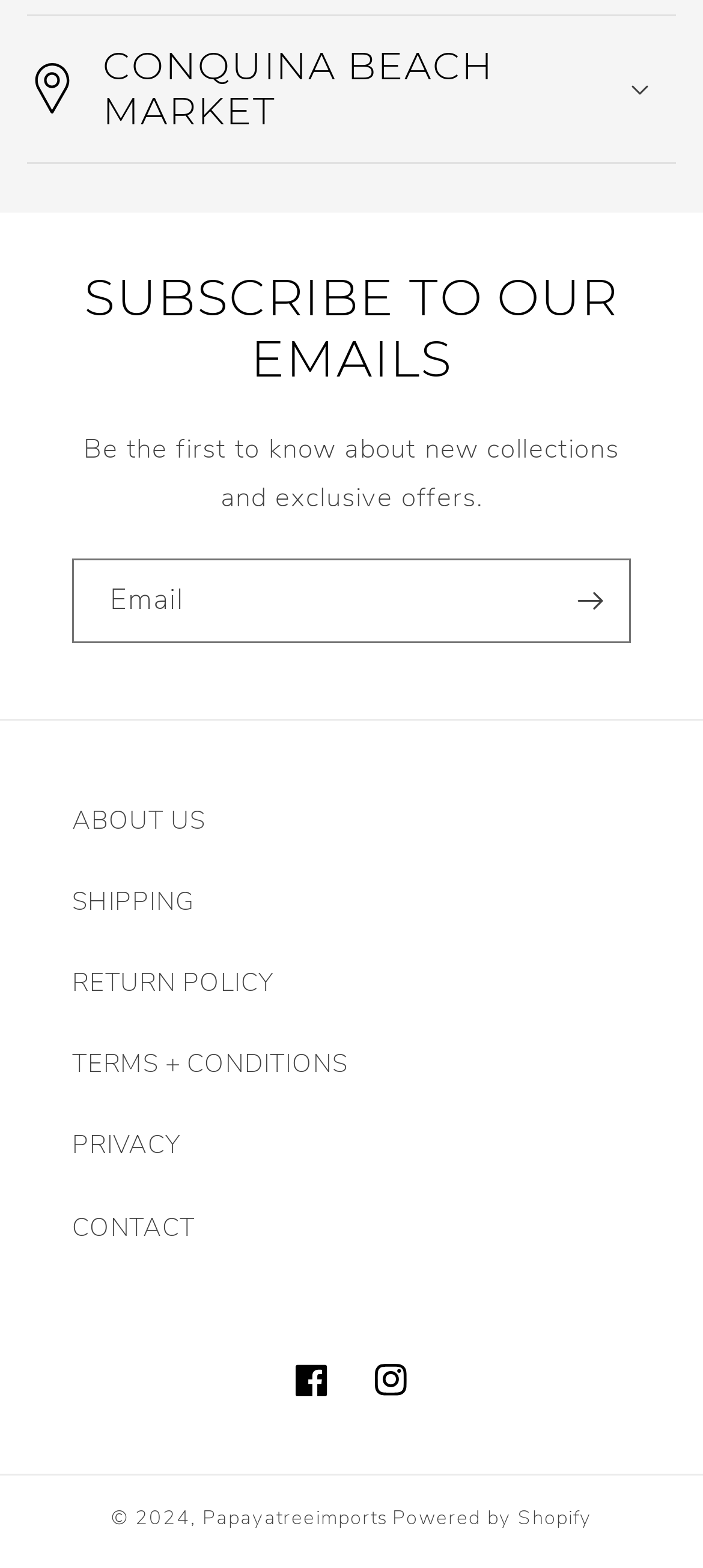From the screenshot, find the bounding box of the UI element matching this description: "CONTACT". Supply the bounding box coordinates in the form [left, top, right, bottom], each a float between 0 and 1.

[0.103, 0.757, 0.897, 0.809]